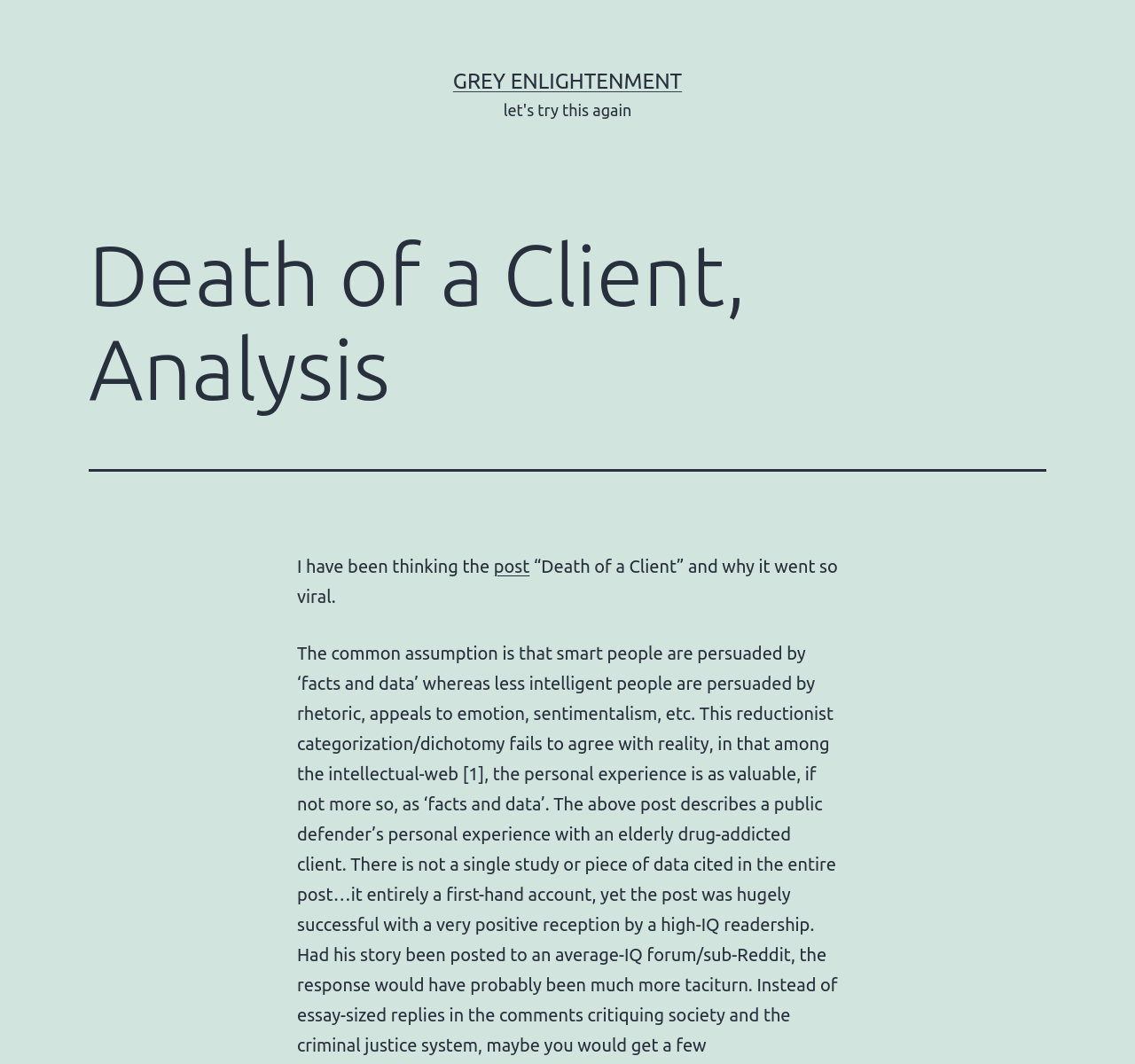Extract the bounding box coordinates of the UI element described by: "Grey Enlightenment". The coordinates should include four float numbers ranging from 0 to 1, e.g., [left, top, right, bottom].

[0.399, 0.065, 0.601, 0.088]